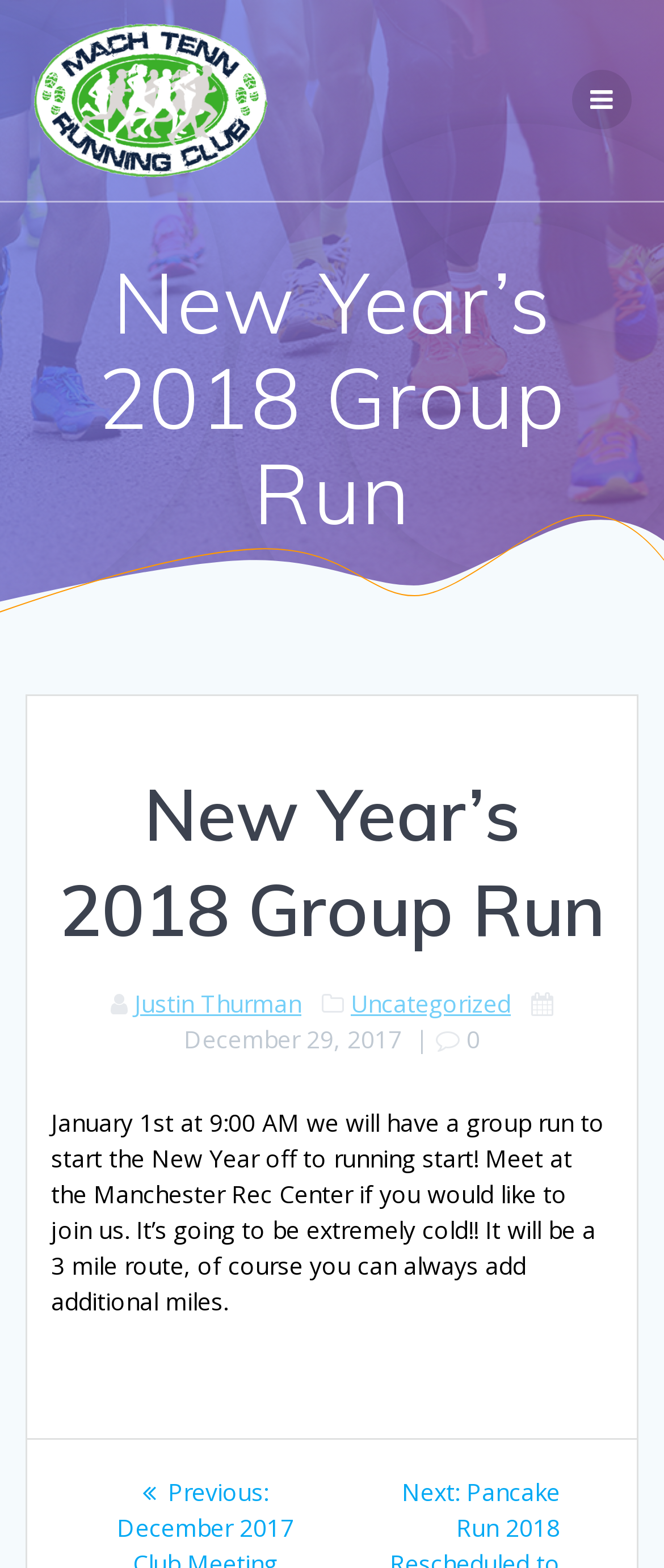Predict the bounding box coordinates for the UI element described as: "Uncategorized". The coordinates should be four float numbers between 0 and 1, presented as [left, top, right, bottom].

[0.528, 0.63, 0.769, 0.651]